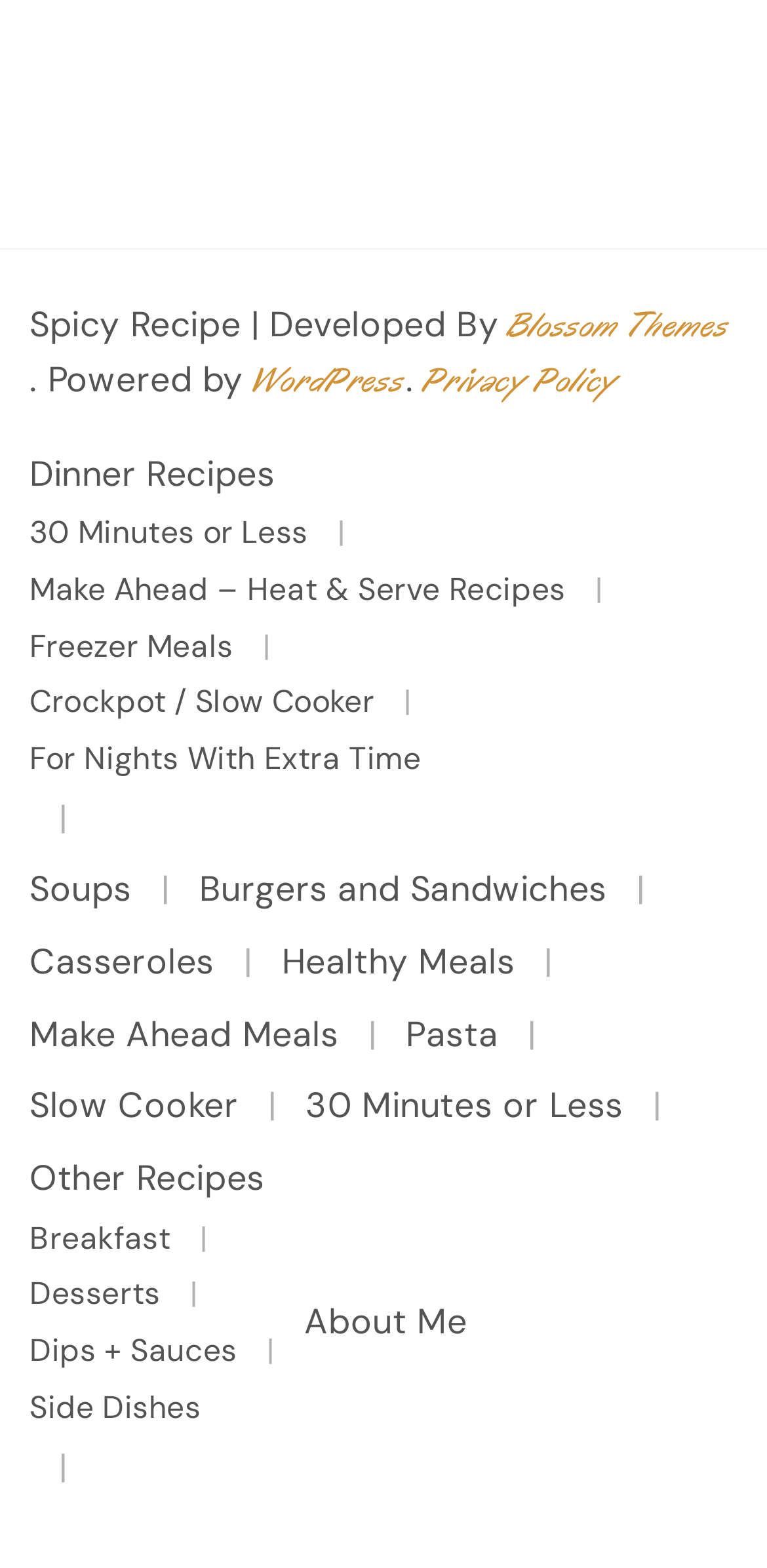Give a short answer to this question using one word or a phrase:
What type of recipes are available on this website?

Various